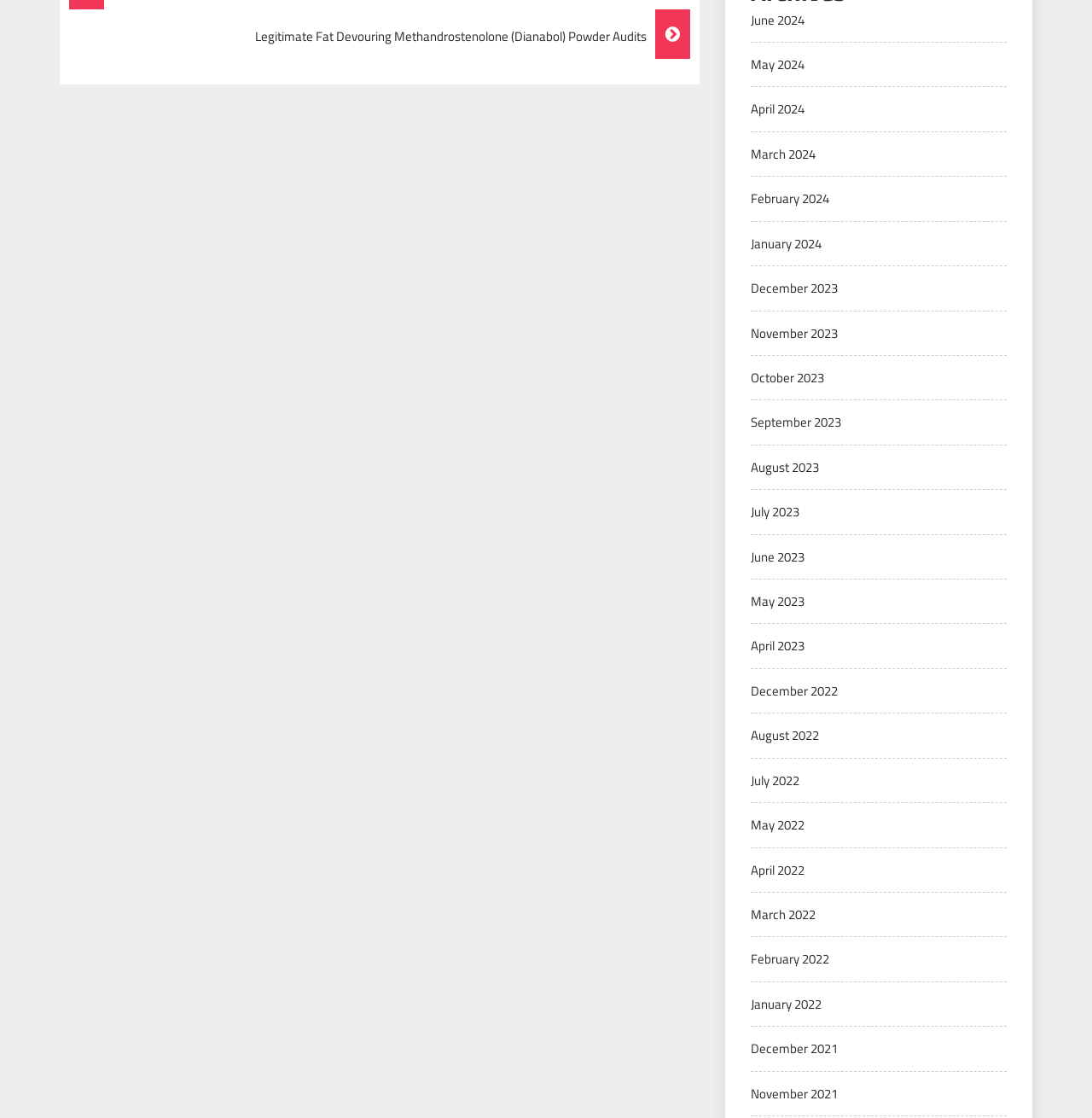Locate the bounding box coordinates of the area you need to click to fulfill this instruction: 'View June 2024'. The coordinates must be in the form of four float numbers ranging from 0 to 1: [left, top, right, bottom].

[0.688, 0.009, 0.737, 0.026]